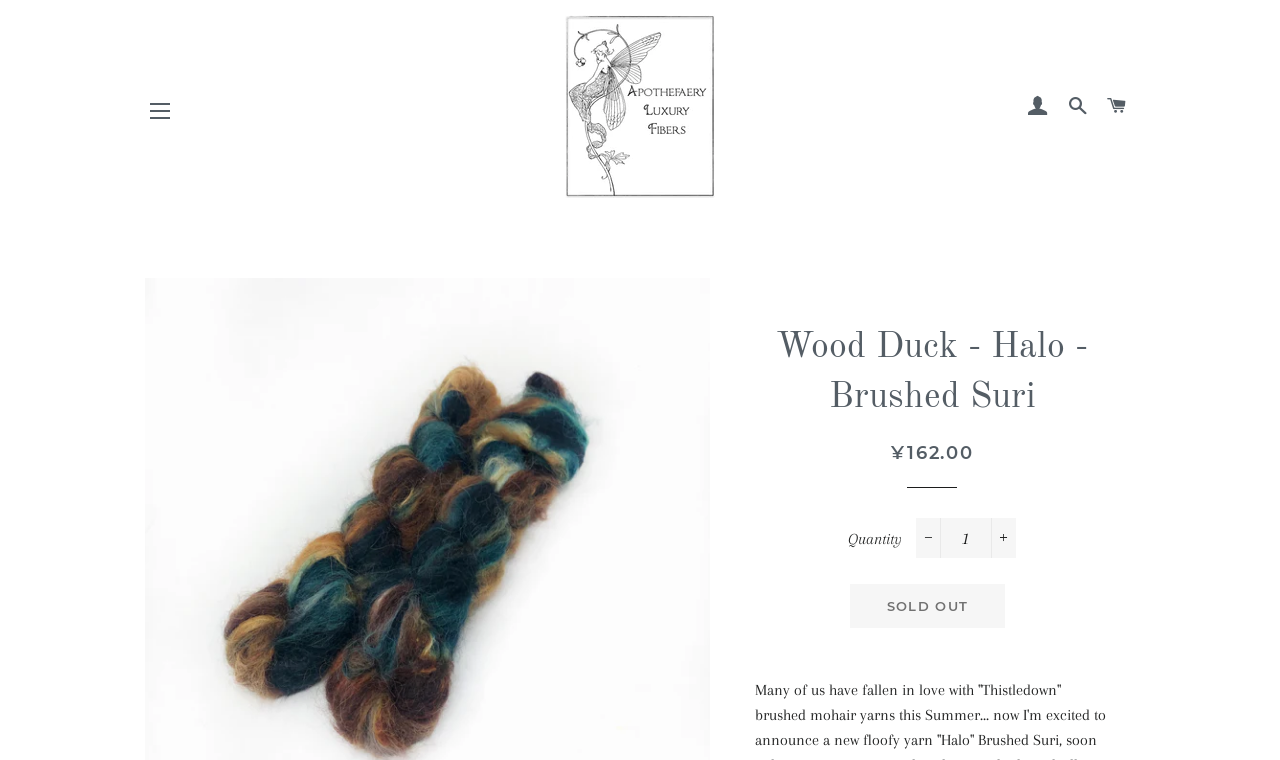Please study the image and answer the question comprehensively:
Is the product available for purchase?

The button 'SOLD OUT' is disabled, indicating that the product is not available for purchase.